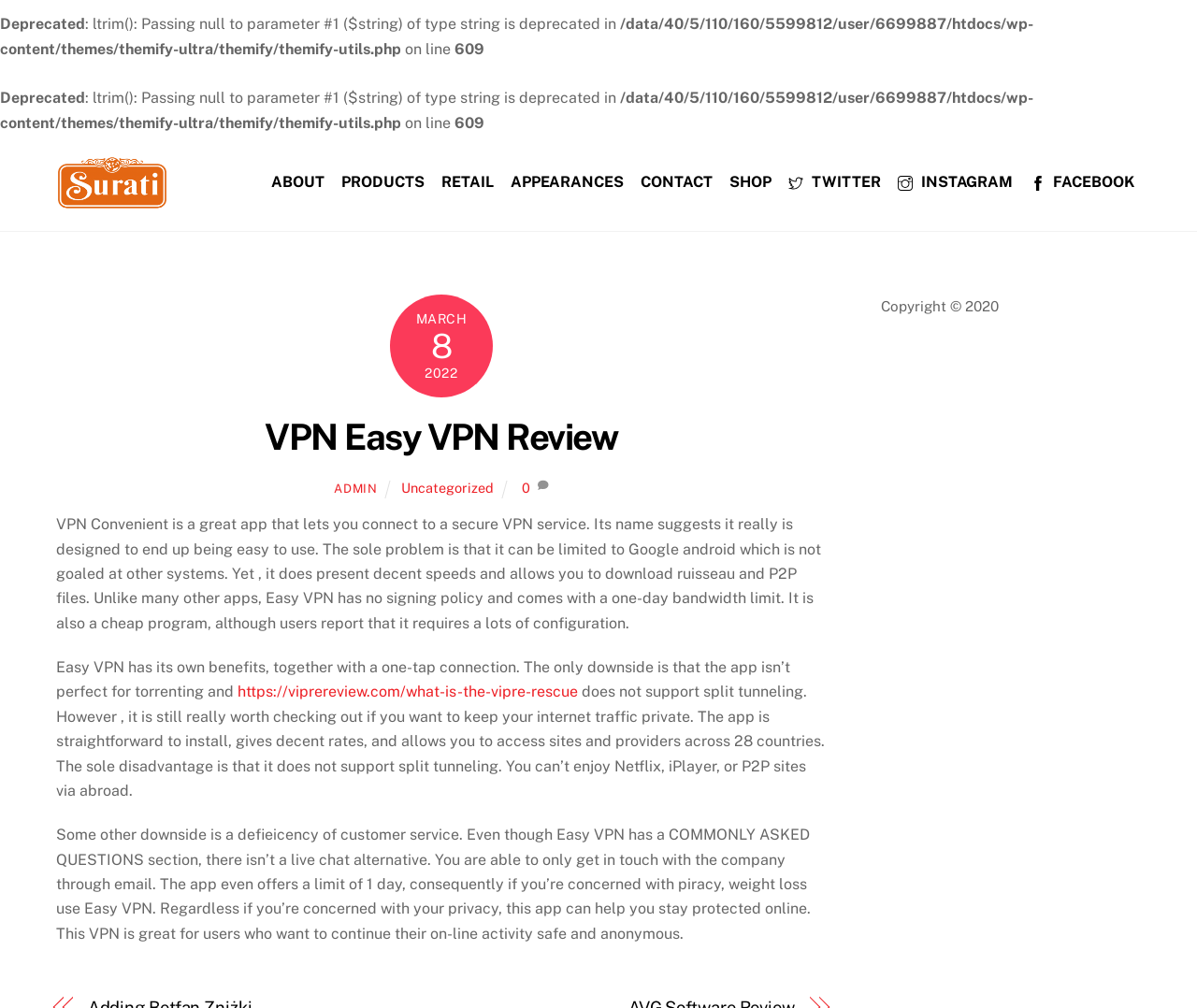Find the bounding box of the element with the following description: "VPN Easy VPN Review". The coordinates must be four float numbers between 0 and 1, formatted as [left, top, right, bottom].

[0.221, 0.413, 0.516, 0.454]